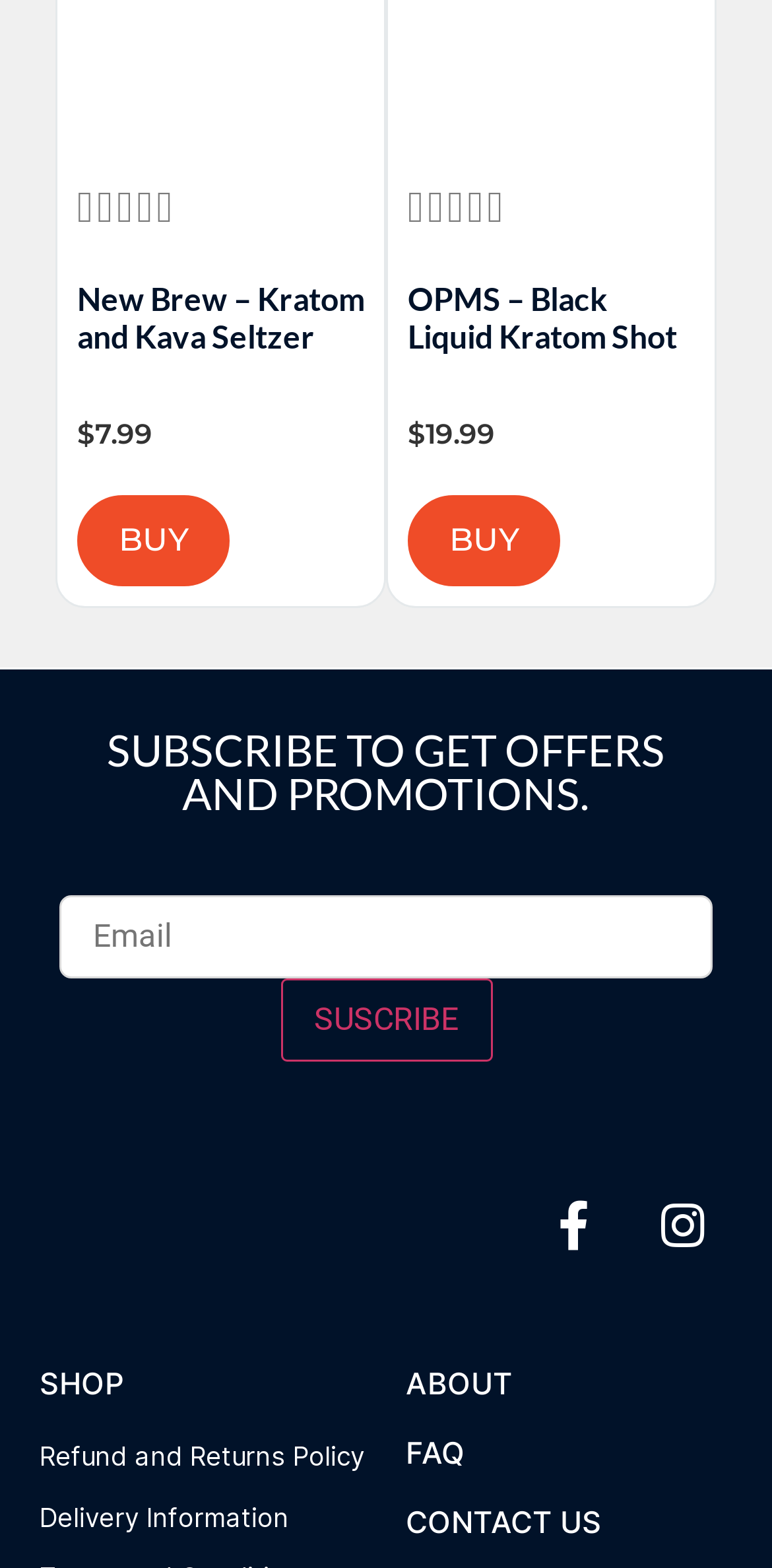Respond to the following query with just one word or a short phrase: 
What is the price of New Brew – Kratom and Kava Seltzer?

$7.99